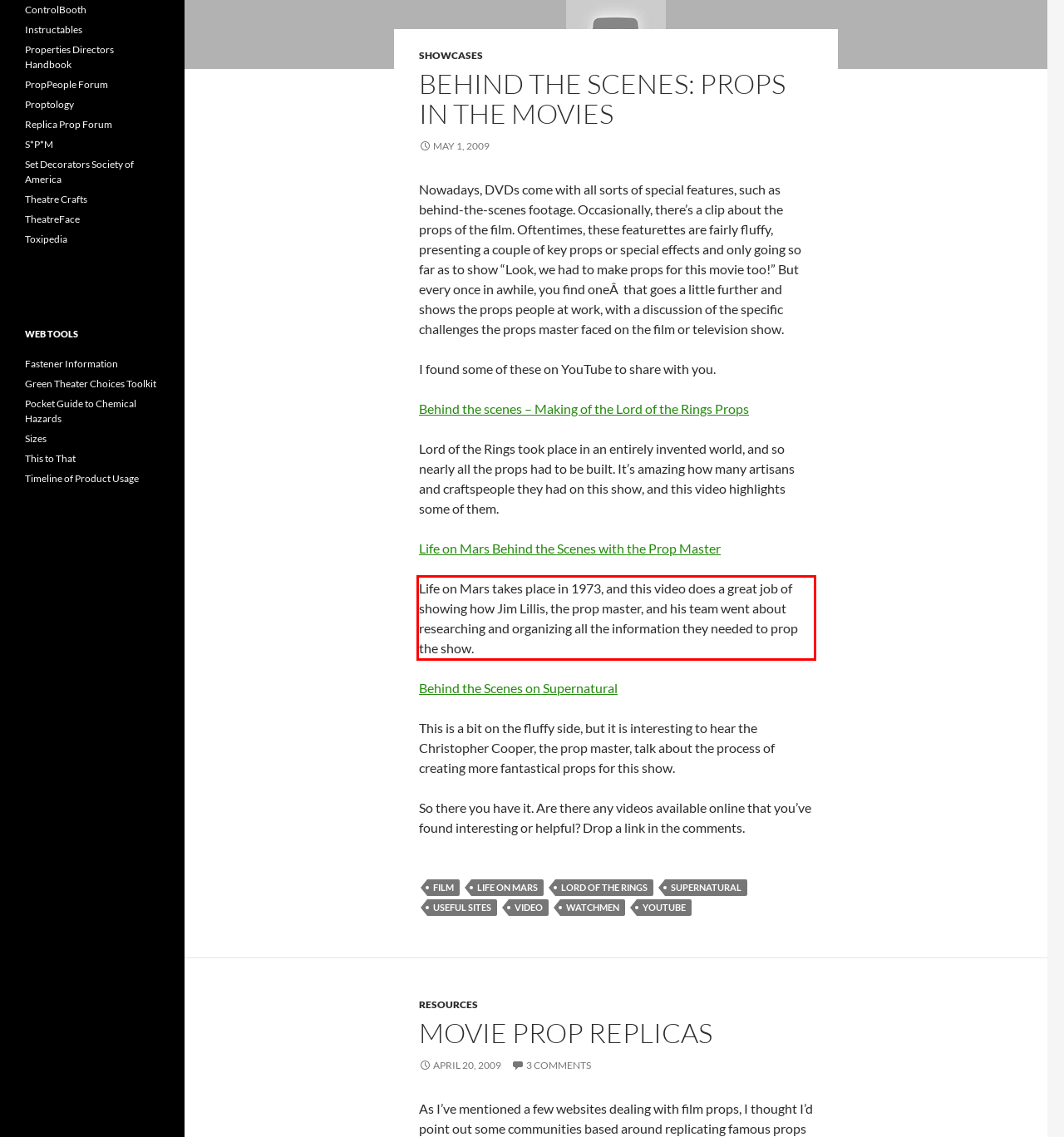You have a screenshot of a webpage, and there is a red bounding box around a UI element. Utilize OCR to extract the text within this red bounding box.

Life on Mars takes place in 1973, and this video does a great job of showing how Jim Lillis, the prop master, and his team went about researching and organizing all the information they needed to prop the show.